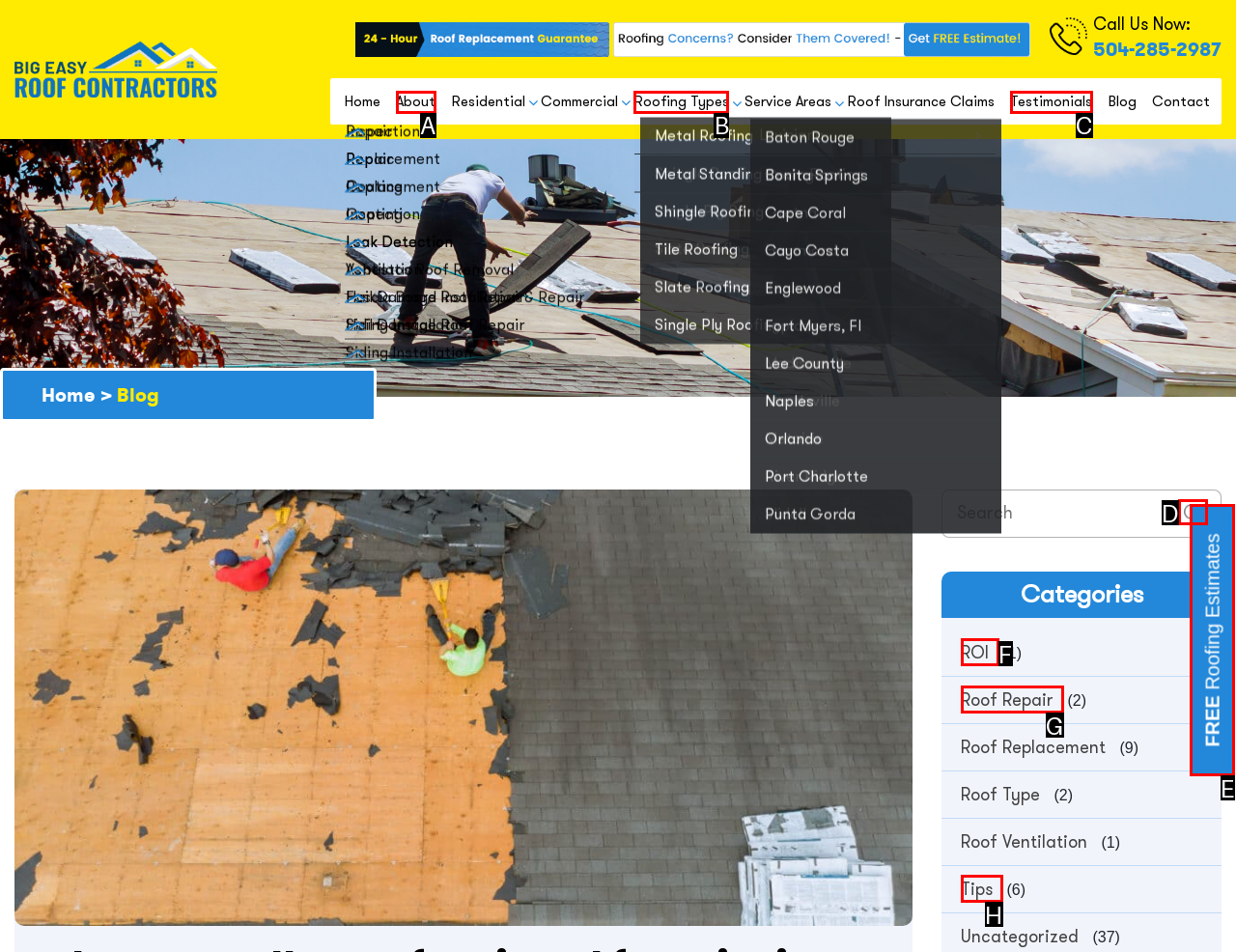Select the HTML element that best fits the description: Roof Repair
Respond with the letter of the correct option from the choices given.

G